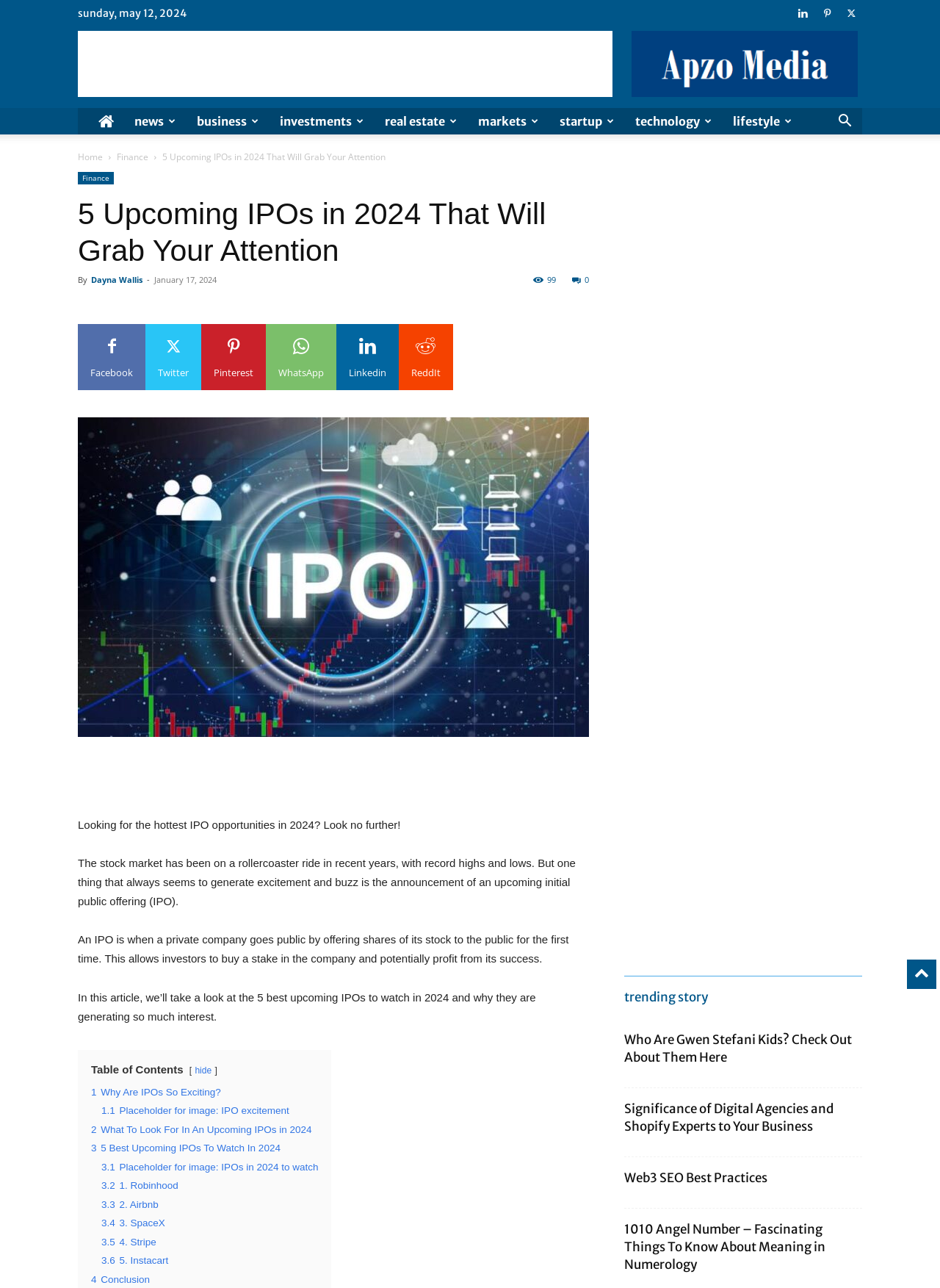Please determine the bounding box coordinates of the element to click on in order to accomplish the following task: "Read the article 'Who Are Gwen Stefani Kids? Check Out About Them Here'". Ensure the coordinates are four float numbers ranging from 0 to 1, i.e., [left, top, right, bottom].

[0.664, 0.801, 0.906, 0.827]